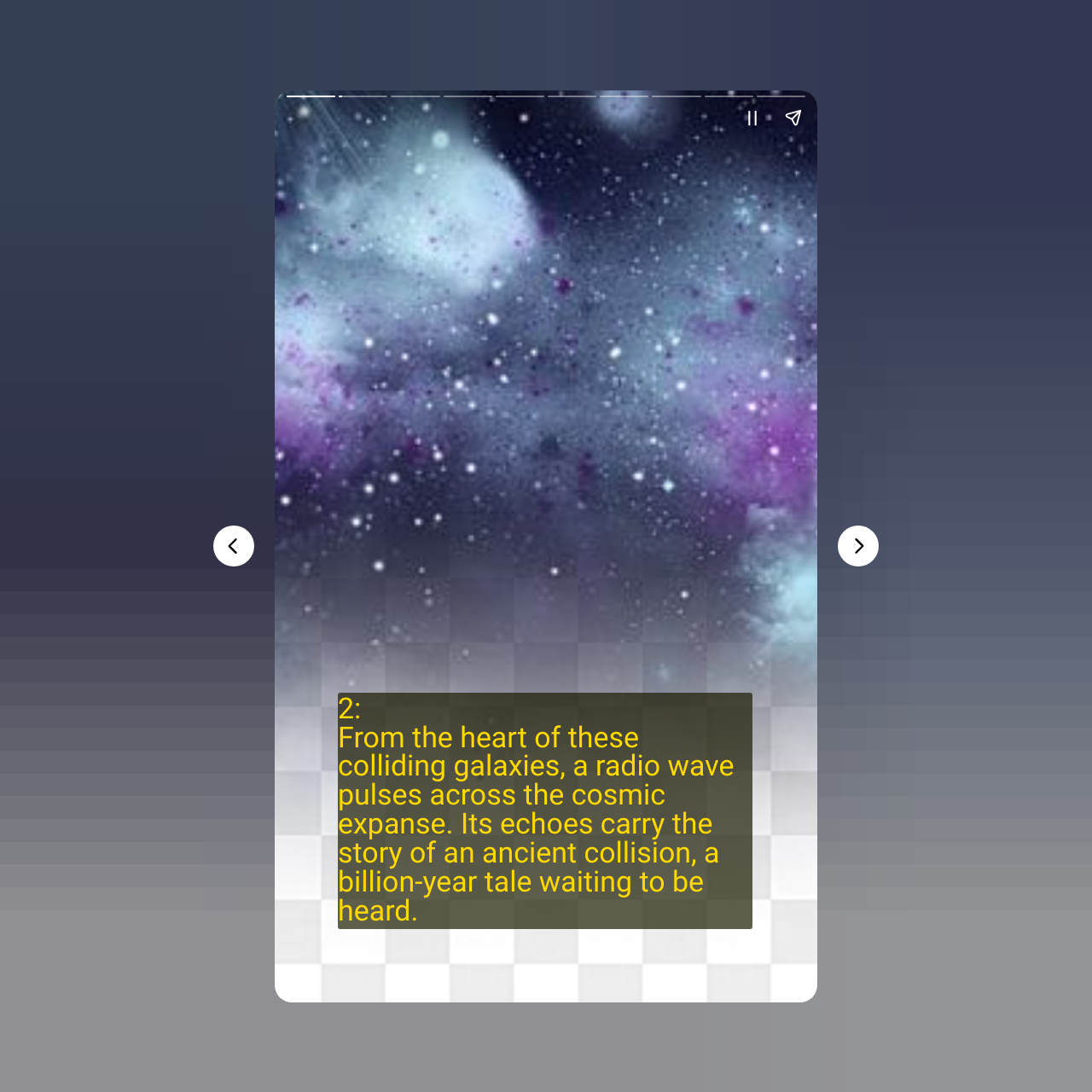Produce an extensive caption that describes everything on the webpage.

The webpage is about a radio signal that took 8 billion years to reach Earth, originating from seven interacting galaxies. At the top of the page, there is a heading that sets the tone for the story, describing a radio wave pulsing across the cosmic expanse, carrying the story of an ancient collision.

Below the heading, there is a large canvas that spans the entire width of the page, taking up most of the screen space. On top of this canvas, there are several interactive elements. On the left side, there are two buttons, "Previous page" and "Next page", which suggest that the story is divided into multiple pages.

On the top-right side, there are two buttons, "Pause story" and "Share story", which are likely related to the storytelling experience. These buttons are positioned within a complementary section that takes up about half of the page's width.

There is another complementary section on the top-left side, which appears to be empty. The page also has a subtle background image or design, as indicated by the canvas element that covers the entire page.

Overall, the webpage is designed to engage users with an interactive storytelling experience, with a focus on the fascinating journey of a radio signal from distant galaxies.